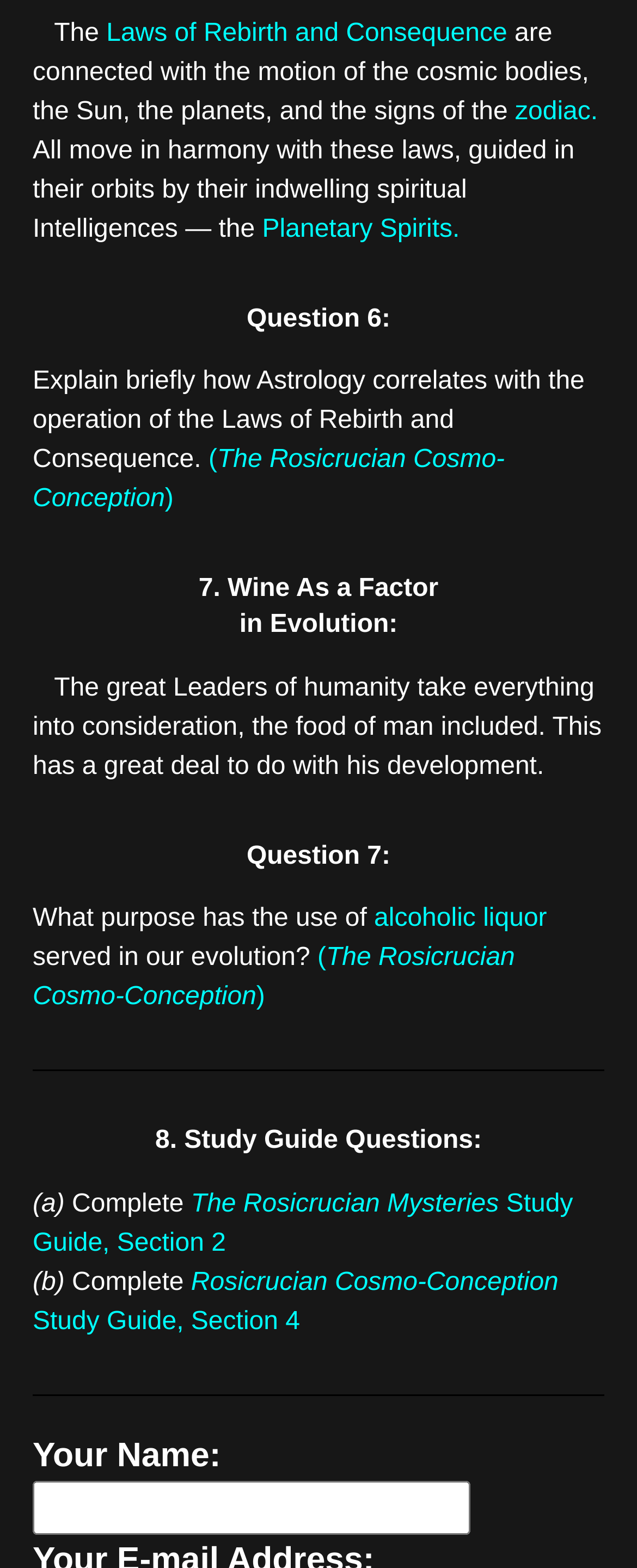Determine the coordinates of the bounding box that should be clicked to complete the instruction: "Click on The Rosicrucian Mysteries Study Guide, Section 2". The coordinates should be represented by four float numbers between 0 and 1: [left, top, right, bottom].

[0.051, 0.759, 0.899, 0.802]